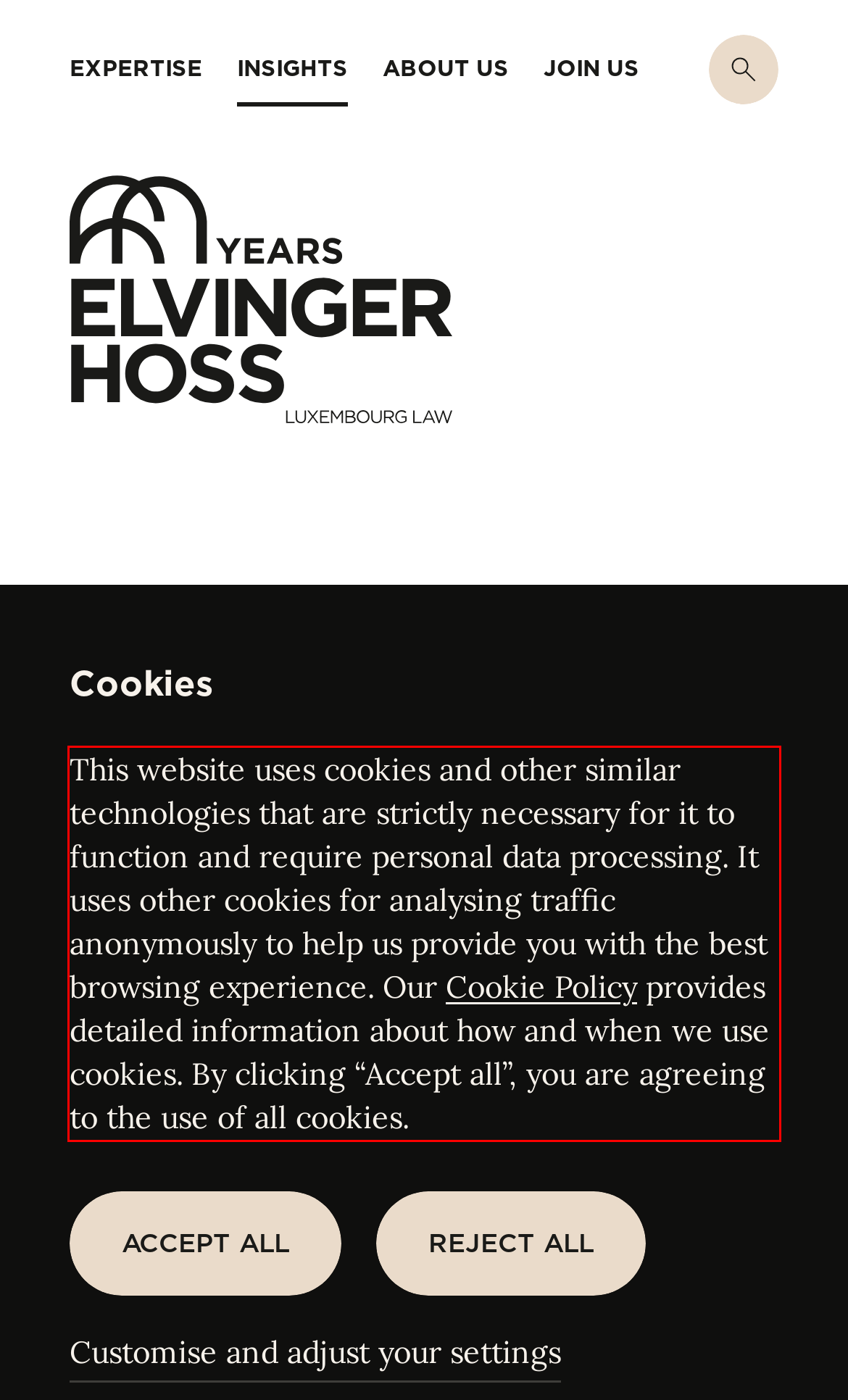Identify the red bounding box in the webpage screenshot and perform OCR to generate the text content enclosed.

This website uses cookies and other similar technologies that are strictly necessary for it to function and require personal data processing. It uses other cookies for analysing traffic anonymously to help us provide you with the best browsing experience. Our Cookie Policy provides detailed information about how and when we use cookies. By clicking “Accept all”, you are agreeing to the use of all cookies.